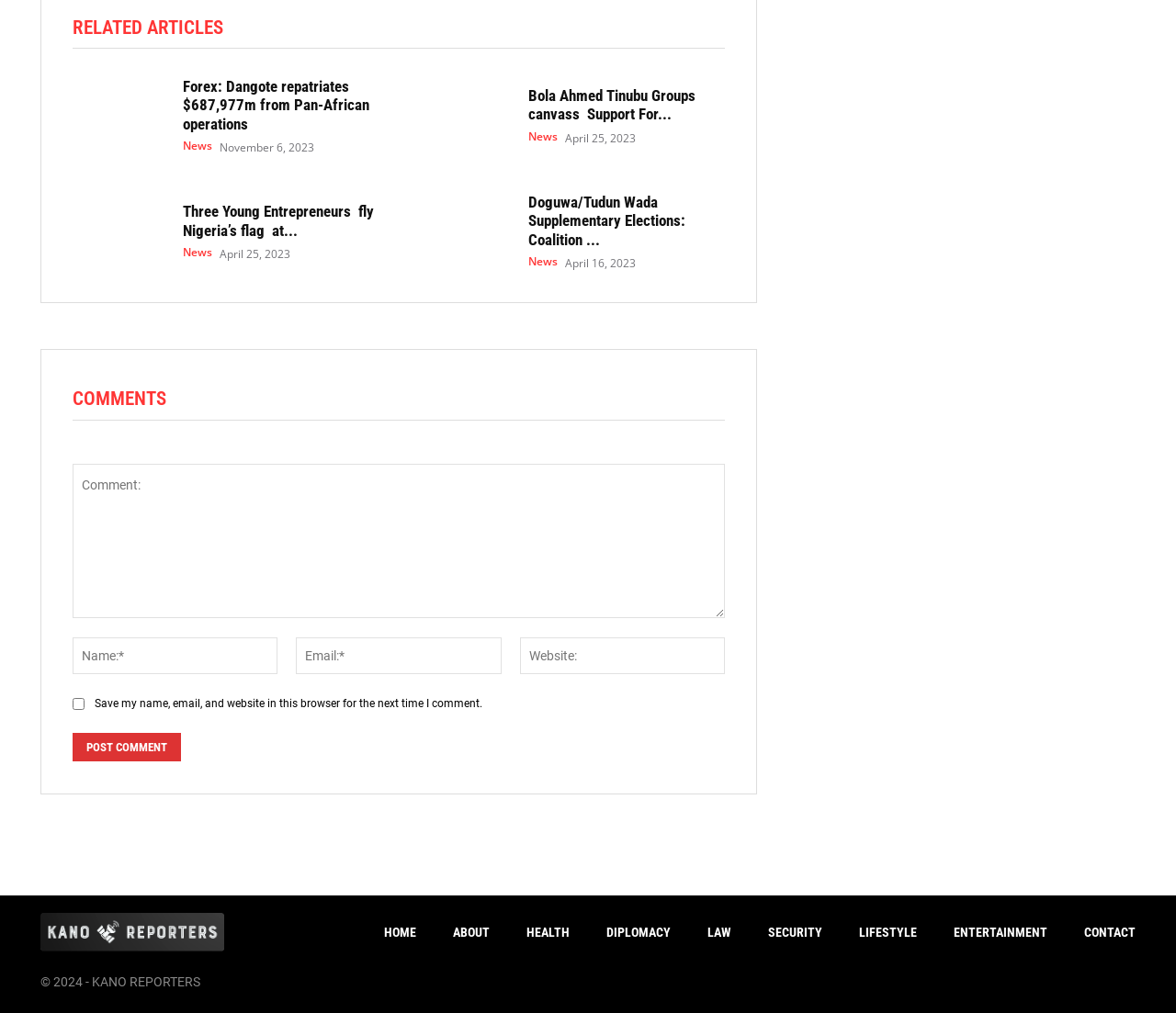Bounding box coordinates should be in the format (top-left x, top-left y, bottom-right x, bottom-right y) and all values should be floating point numbers between 0 and 1. Determine the bounding box coordinate for the UI element described as: Law

[0.602, 0.884, 0.622, 0.957]